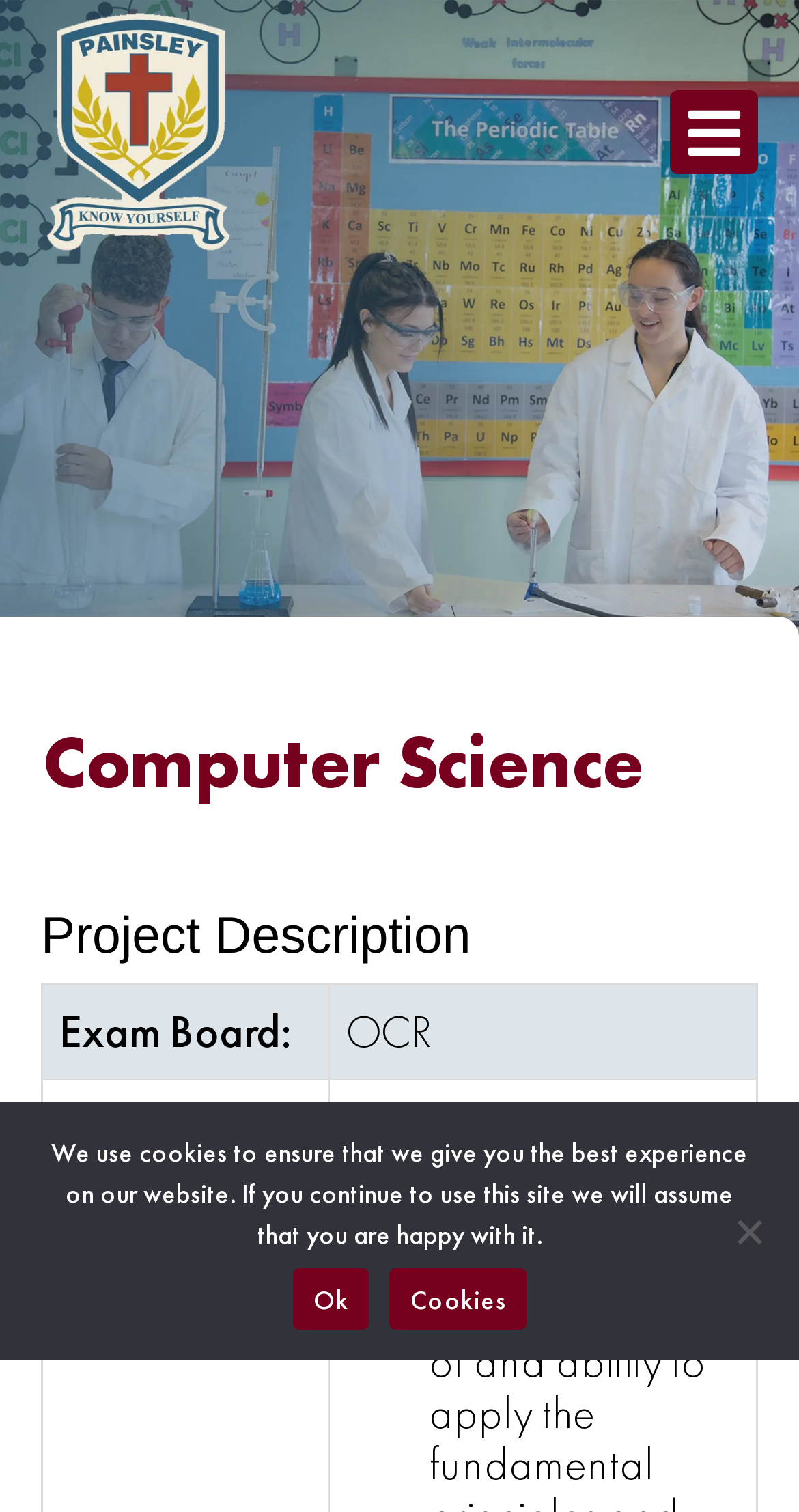Provide a one-word or short-phrase answer to the question:
What is the exam board for Computer Science?

OCR